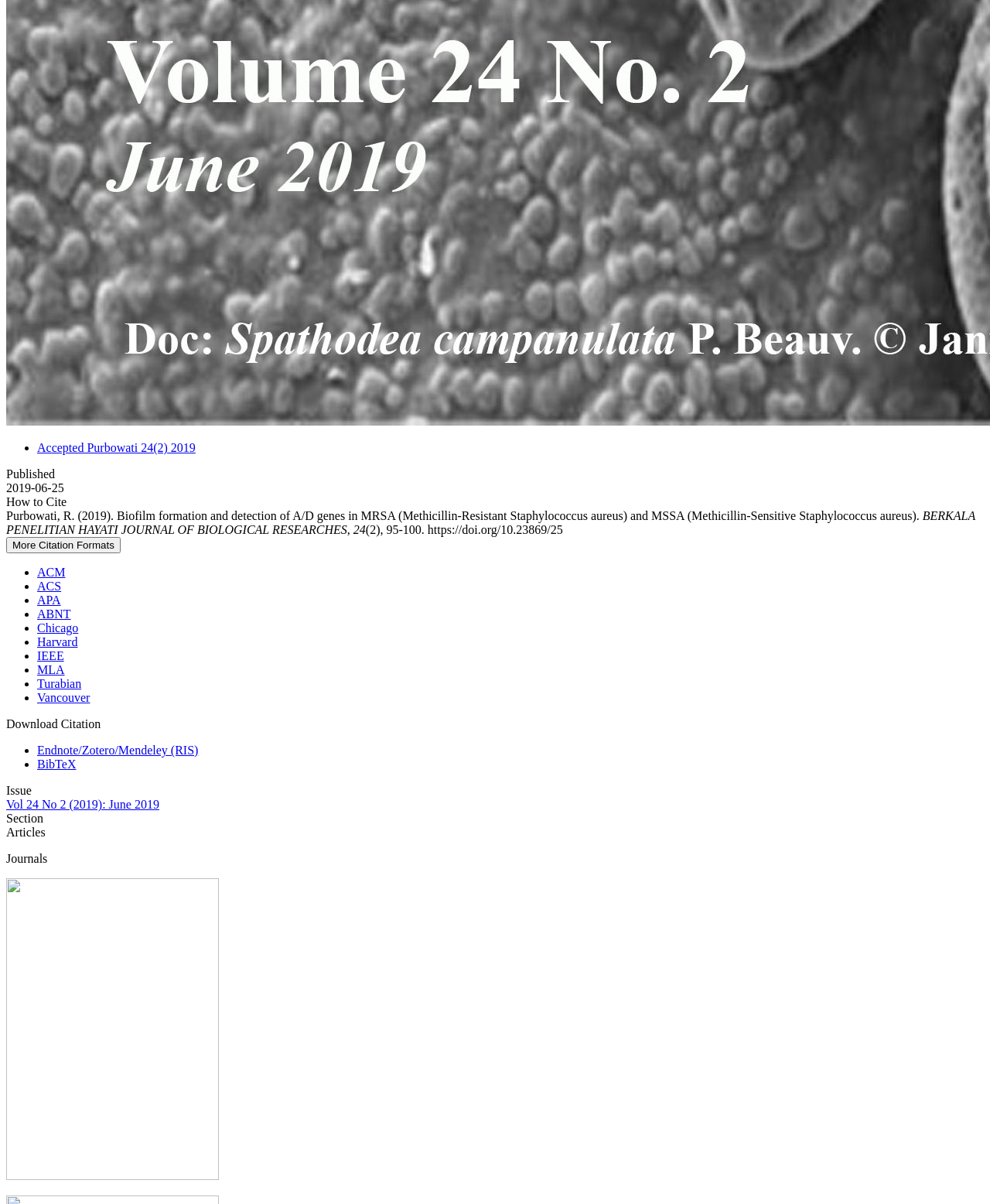What is the name of the journal?
Using the image as a reference, give an elaborate response to the question.

I found the name of the journal by looking at the static text element that contains the name of the journal. This element is located near the title of the article and is likely to be the name of the journal.